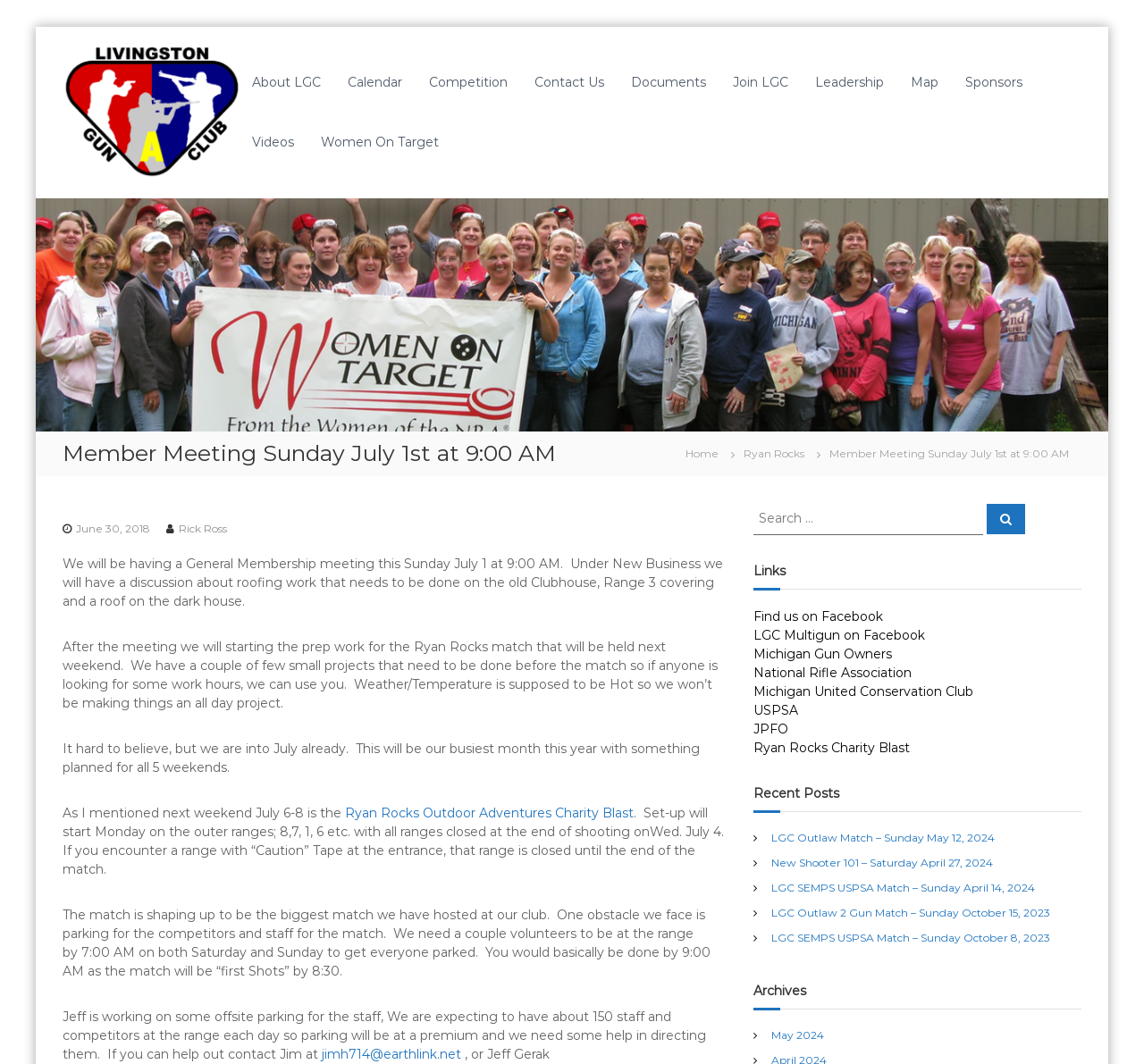Identify the bounding box of the HTML element described as: "Leadership".

[0.712, 0.07, 0.773, 0.085]